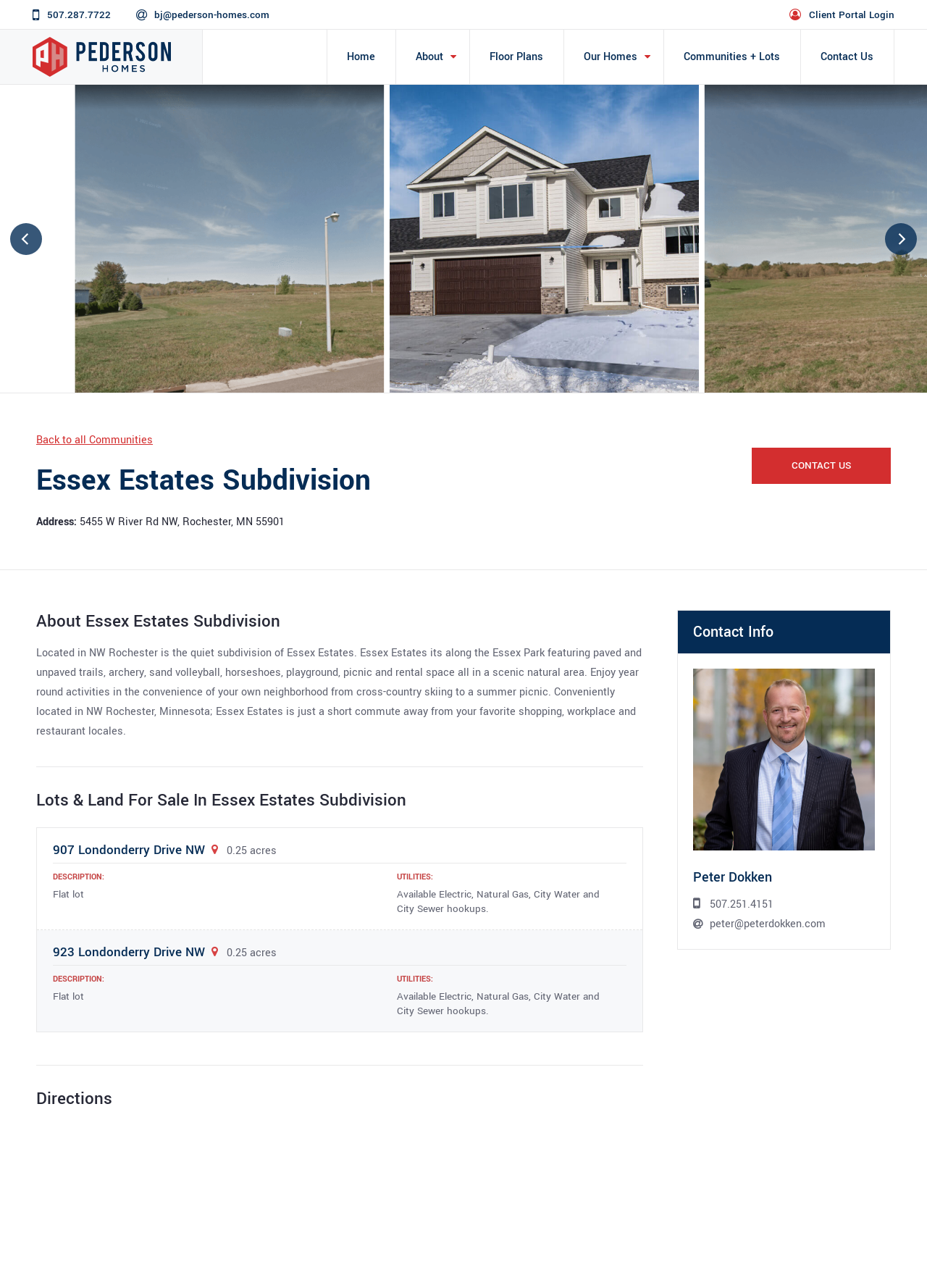Please indicate the bounding box coordinates of the element's region to be clicked to achieve the instruction: "Click the 'Home' link". Provide the coordinates as four float numbers between 0 and 1, i.e., [left, top, right, bottom].

[0.353, 0.023, 0.427, 0.065]